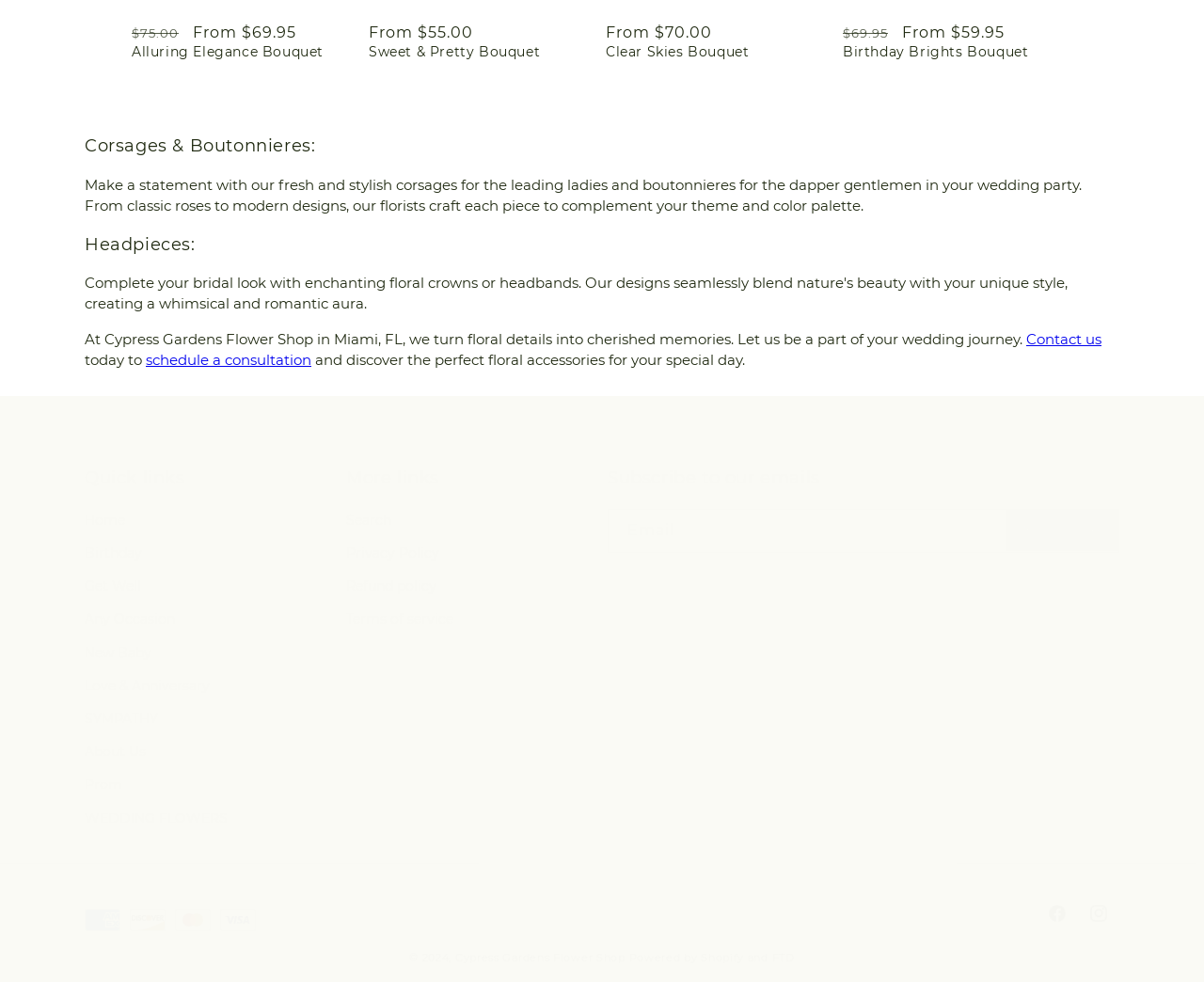Identify the bounding box coordinates of the region I need to click to complete this instruction: "Subscribe to our emails".

[0.835, 0.518, 0.929, 0.561]